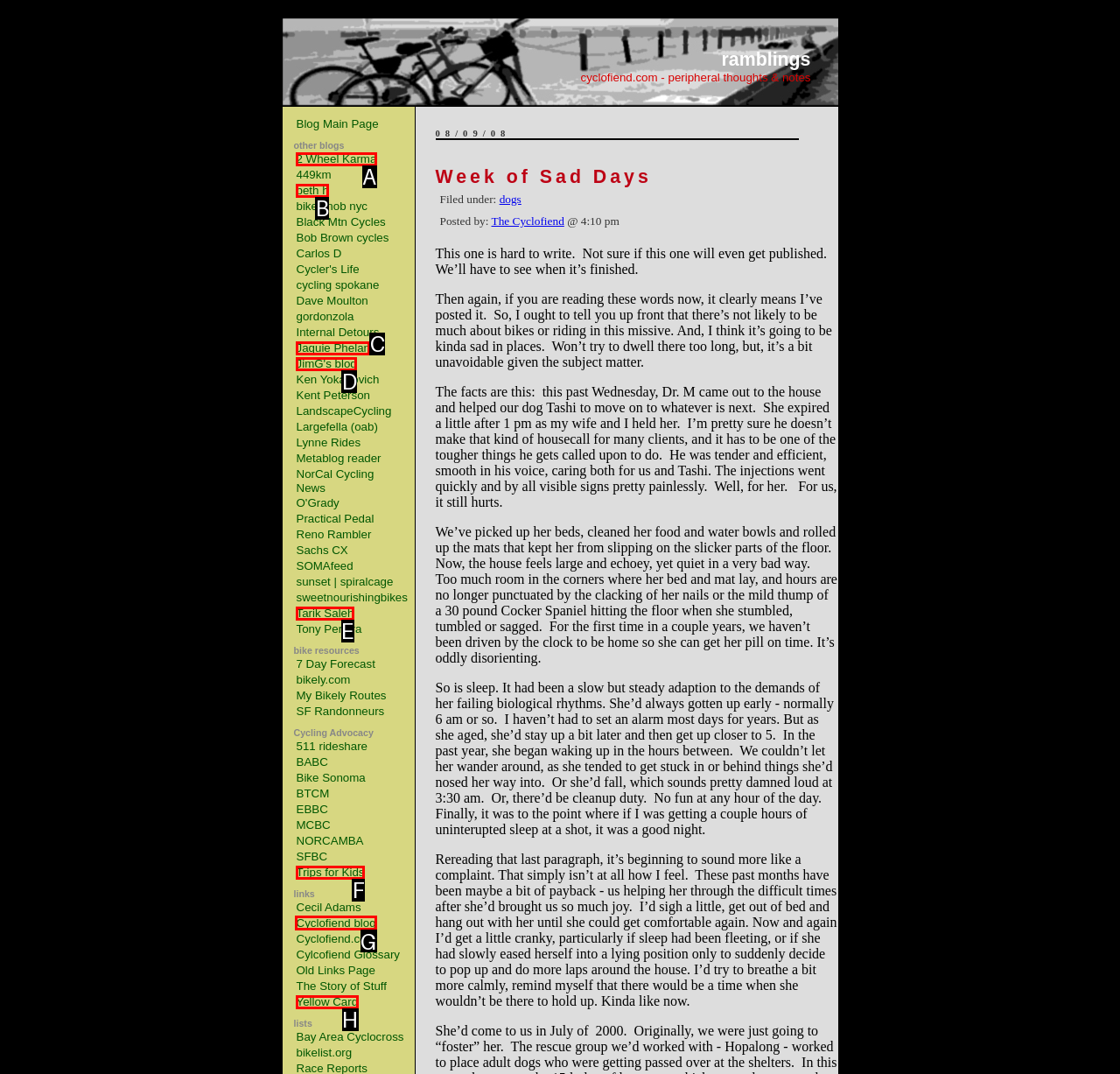Tell me which one HTML element I should click to complete the following task: visit Cyclofiend blog
Answer with the option's letter from the given choices directly.

G